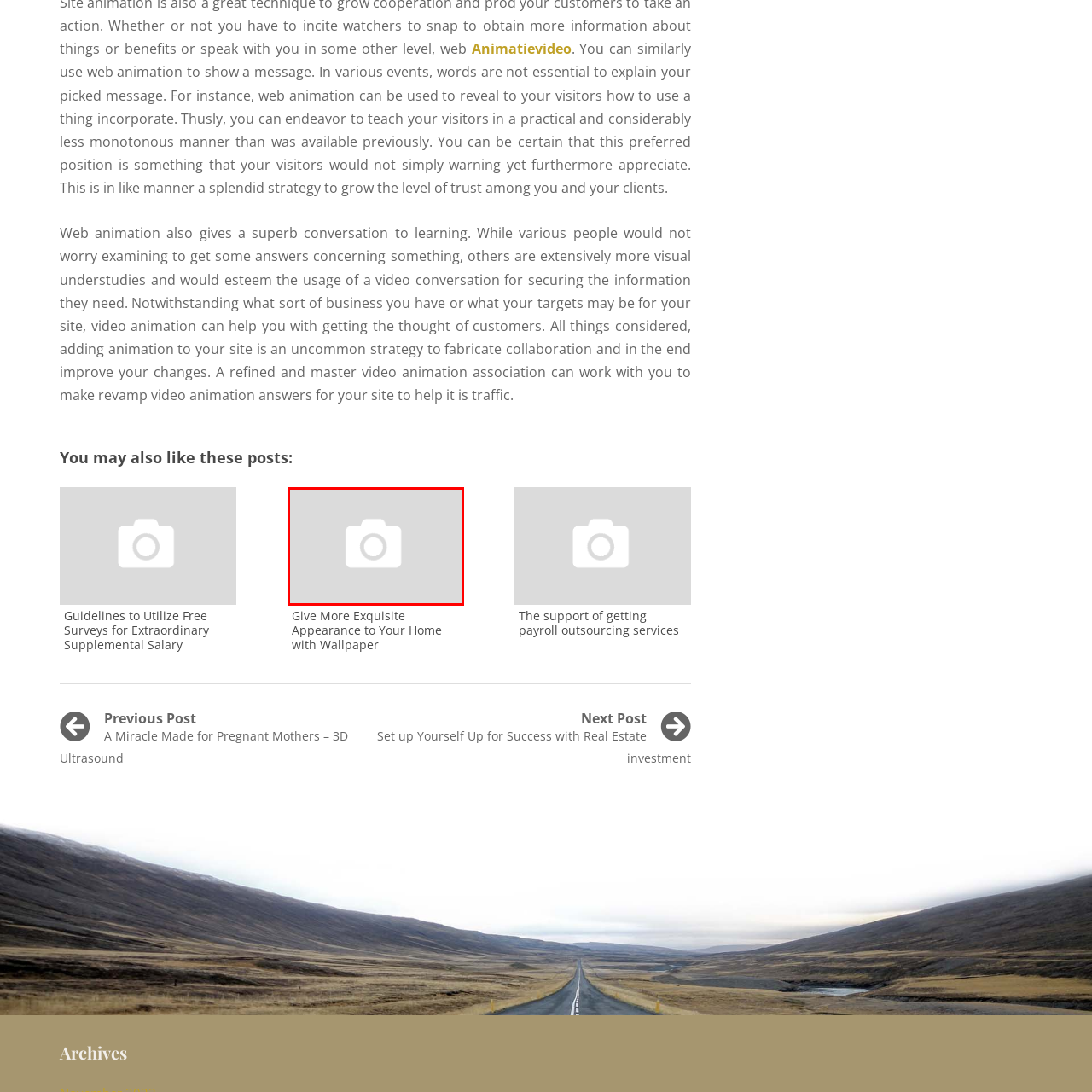What is the primary goal of the layout design?
Pay attention to the part of the image enclosed by the red bounding box and respond to the question in detail.

The layout design is focused on presenting informative content that aims to provide practical advice and strategies, particularly in the realm of personal finance or supplementary income opportunities, with the goal of educating and assisting users.